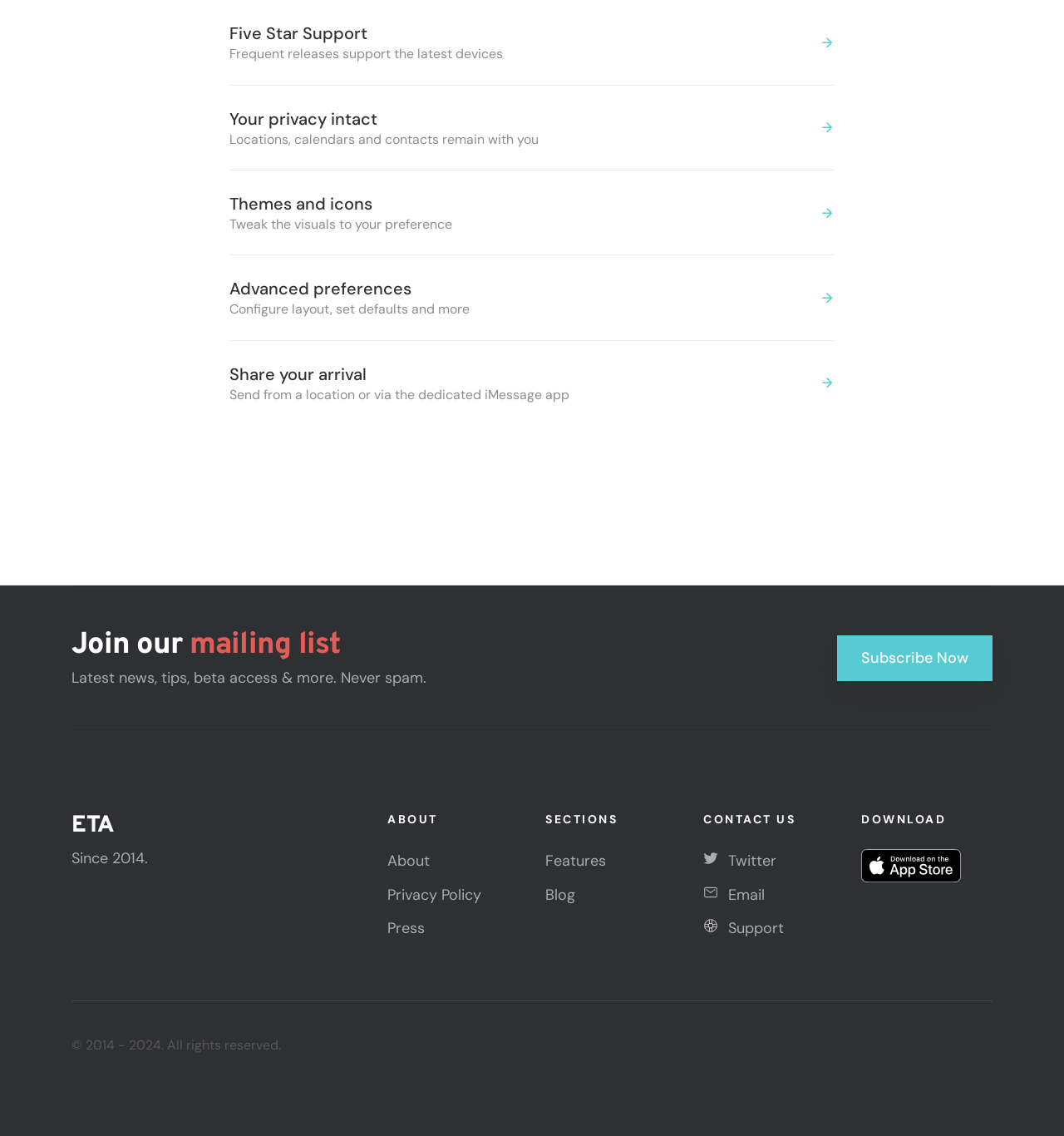Find the bounding box coordinates of the element I should click to carry out the following instruction: "Download the app".

[0.809, 0.752, 0.903, 0.77]